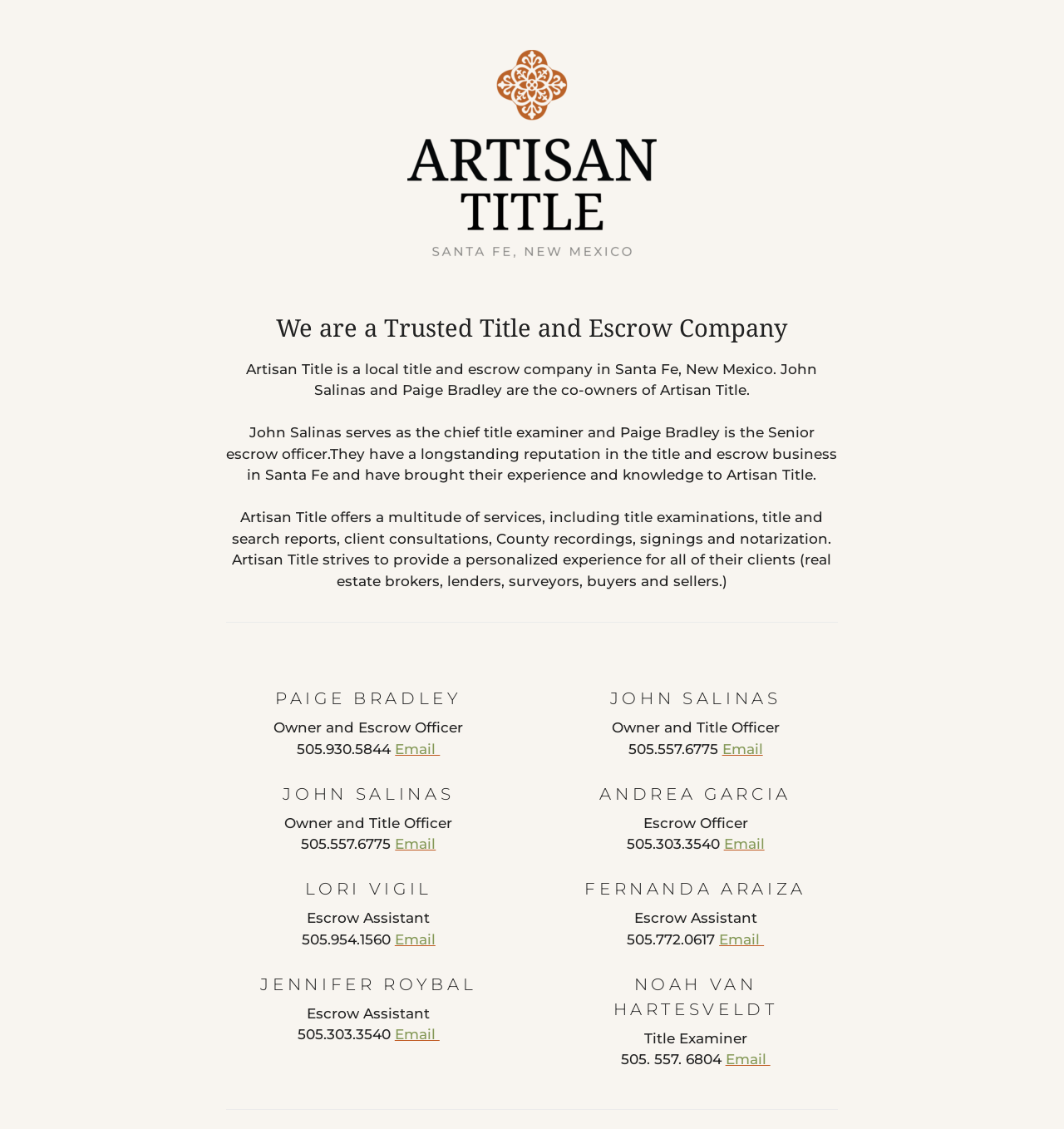Identify the bounding box coordinates for the region of the element that should be clicked to carry out the instruction: "Email John Salinas". The bounding box coordinates should be four float numbers between 0 and 1, i.e., [left, top, right, bottom].

[0.371, 0.74, 0.41, 0.755]